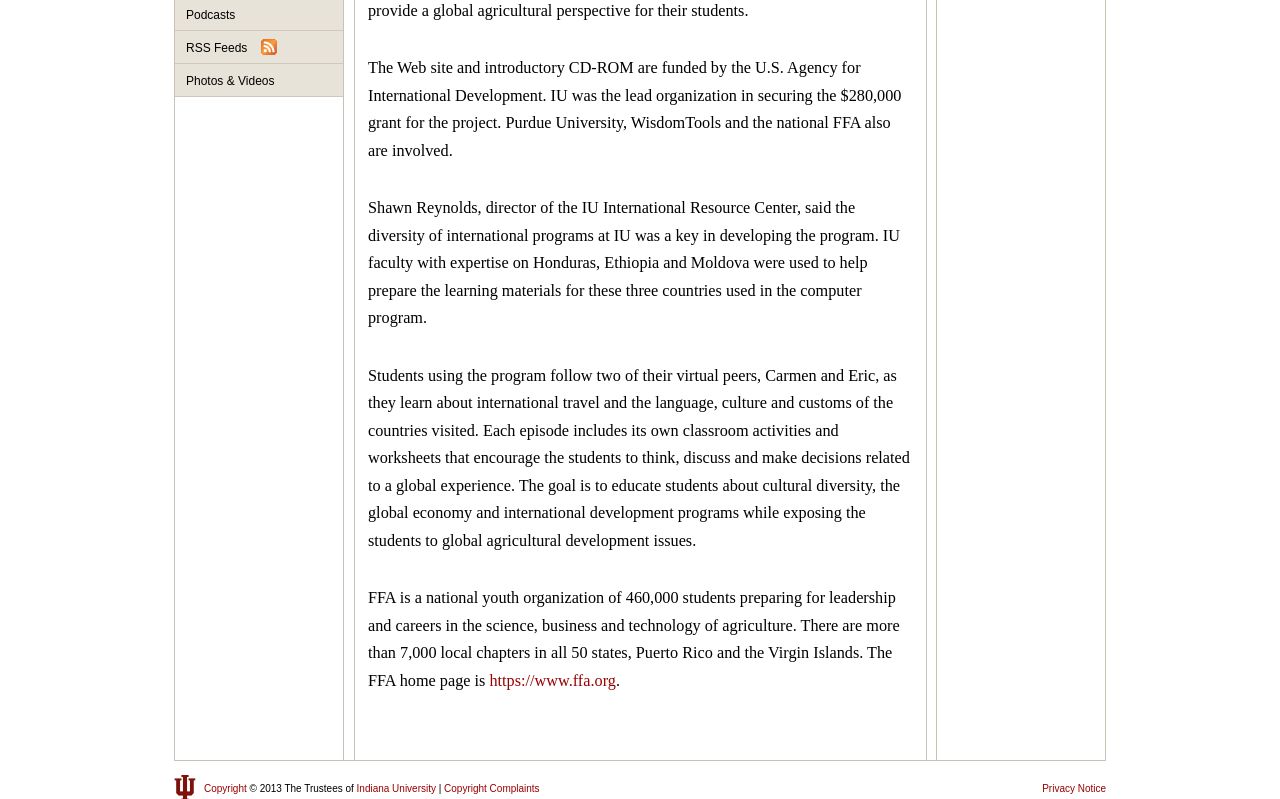Please determine the bounding box coordinates, formatted as (top-left x, top-left y, bottom-right x, bottom-right y), with all values as floating point numbers between 0 and 1. Identify the bounding box of the region described as: Privacy Notice

[0.814, 0.98, 0.864, 0.994]